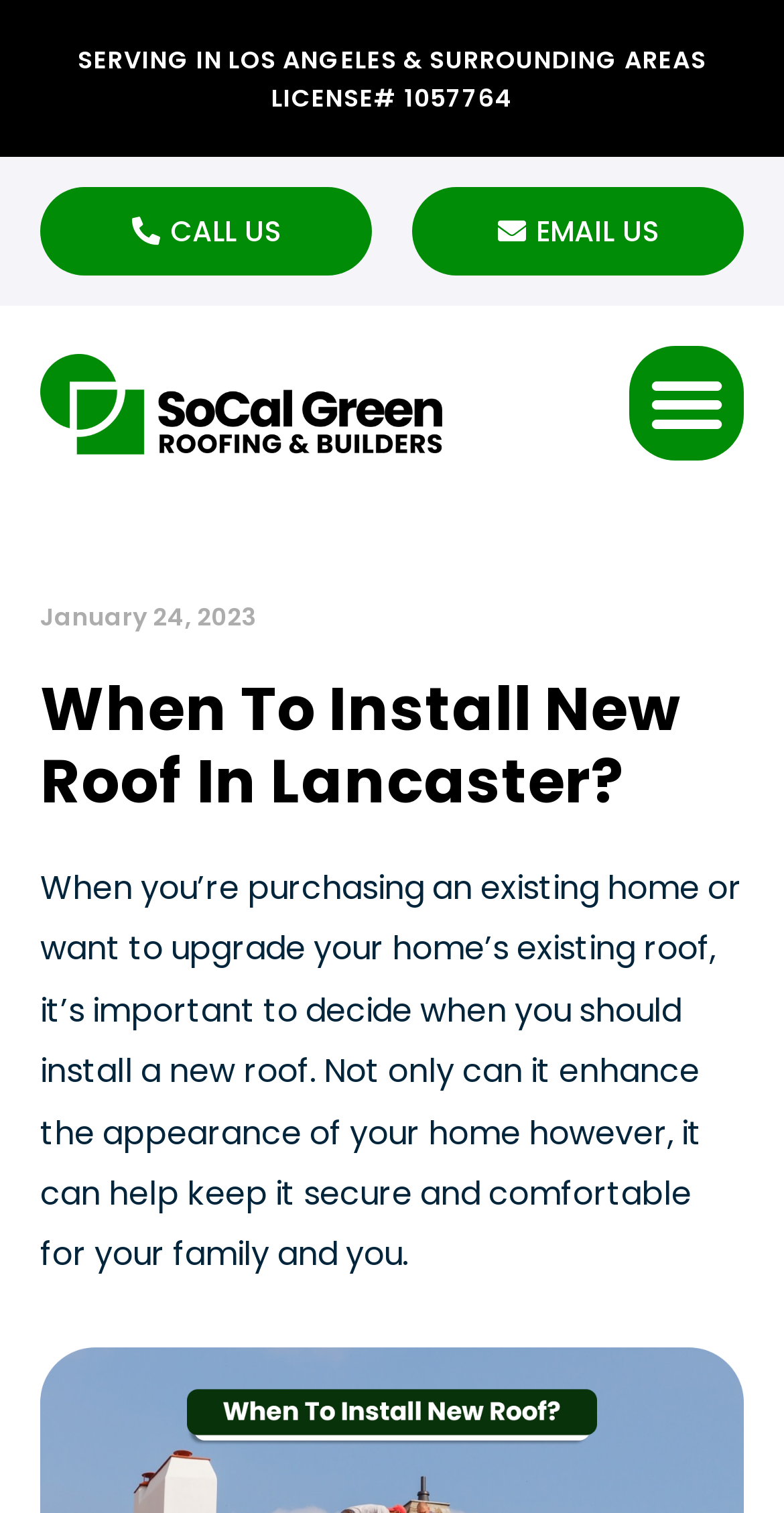Respond to the following query with just one word or a short phrase: 
What is the date of the latest update?

January 24, 2023